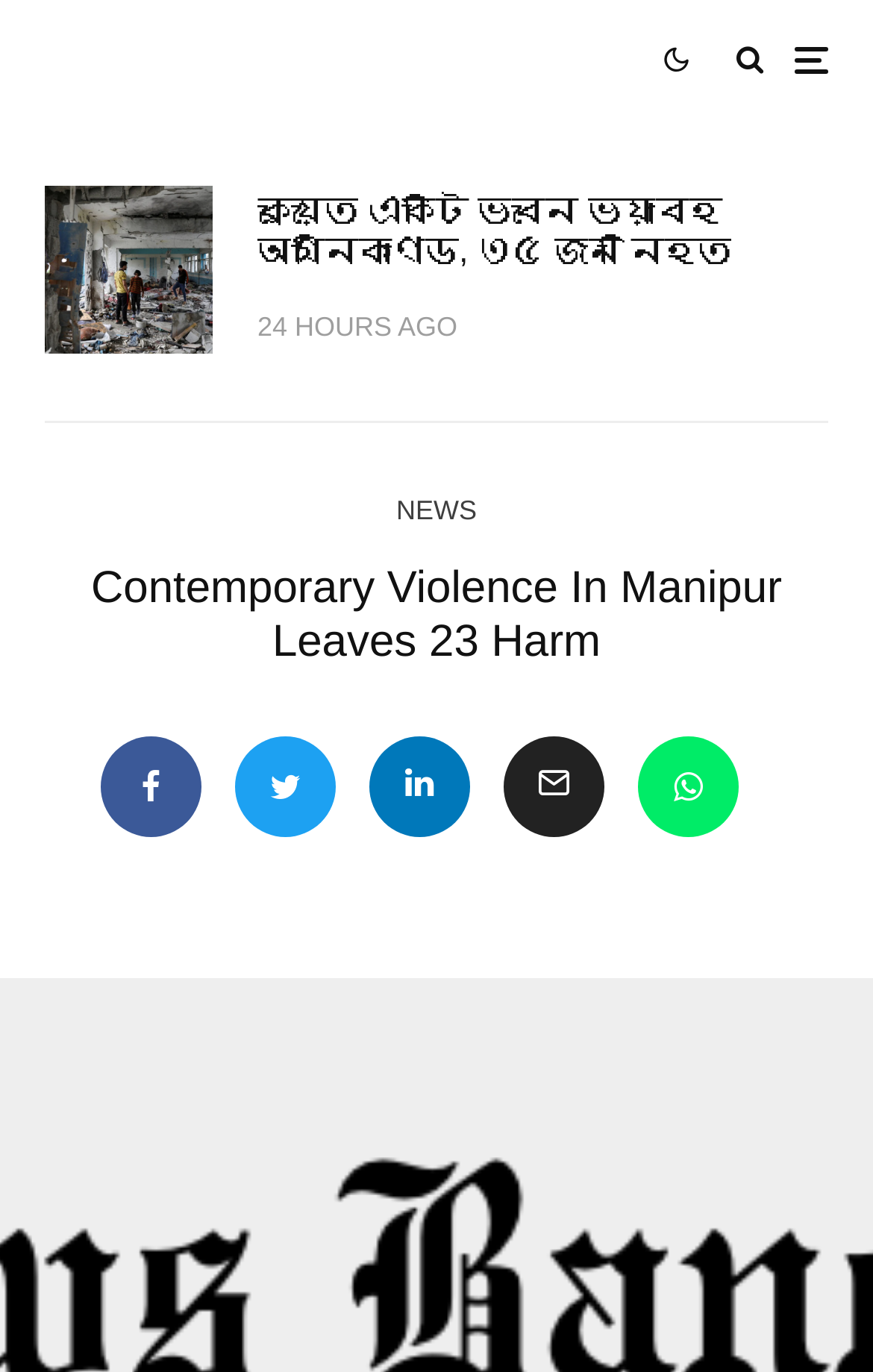Identify the bounding box coordinates of the clickable region necessary to fulfill the following instruction: "Click on the Kuwait building fire news". The bounding box coordinates should be four float numbers between 0 and 1, i.e., [left, top, right, bottom].

[0.051, 0.135, 0.244, 0.258]